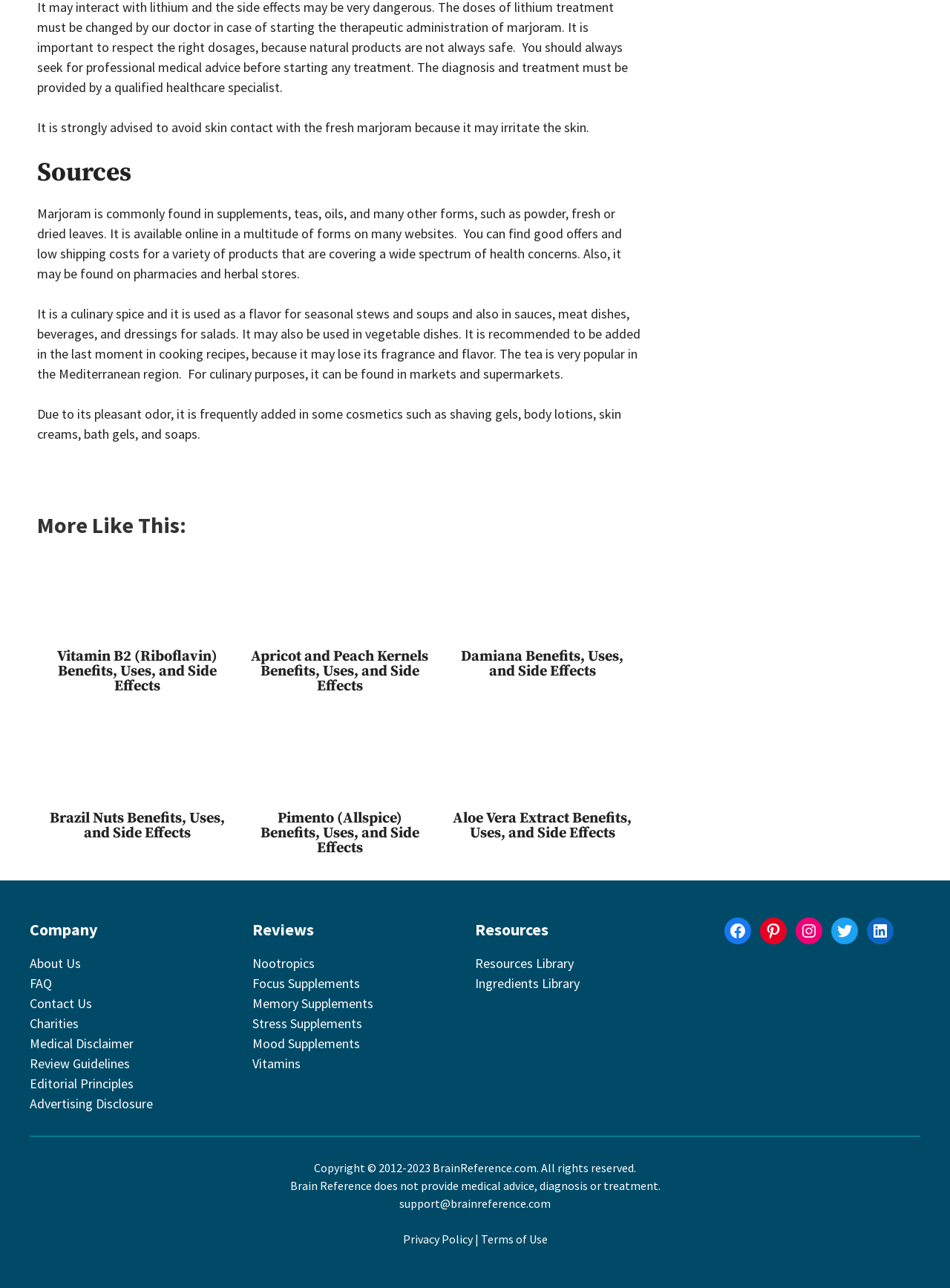Please analyze the image and provide a thorough answer to the question:
What is the section 'More Like This' related to?

The section 'More Like This' appears to be related to vitamins and supplements, as it is followed by links to various vitamins and supplements, such as Vitamin B2, Apricot & Peach Kernels, Damiana, and others.